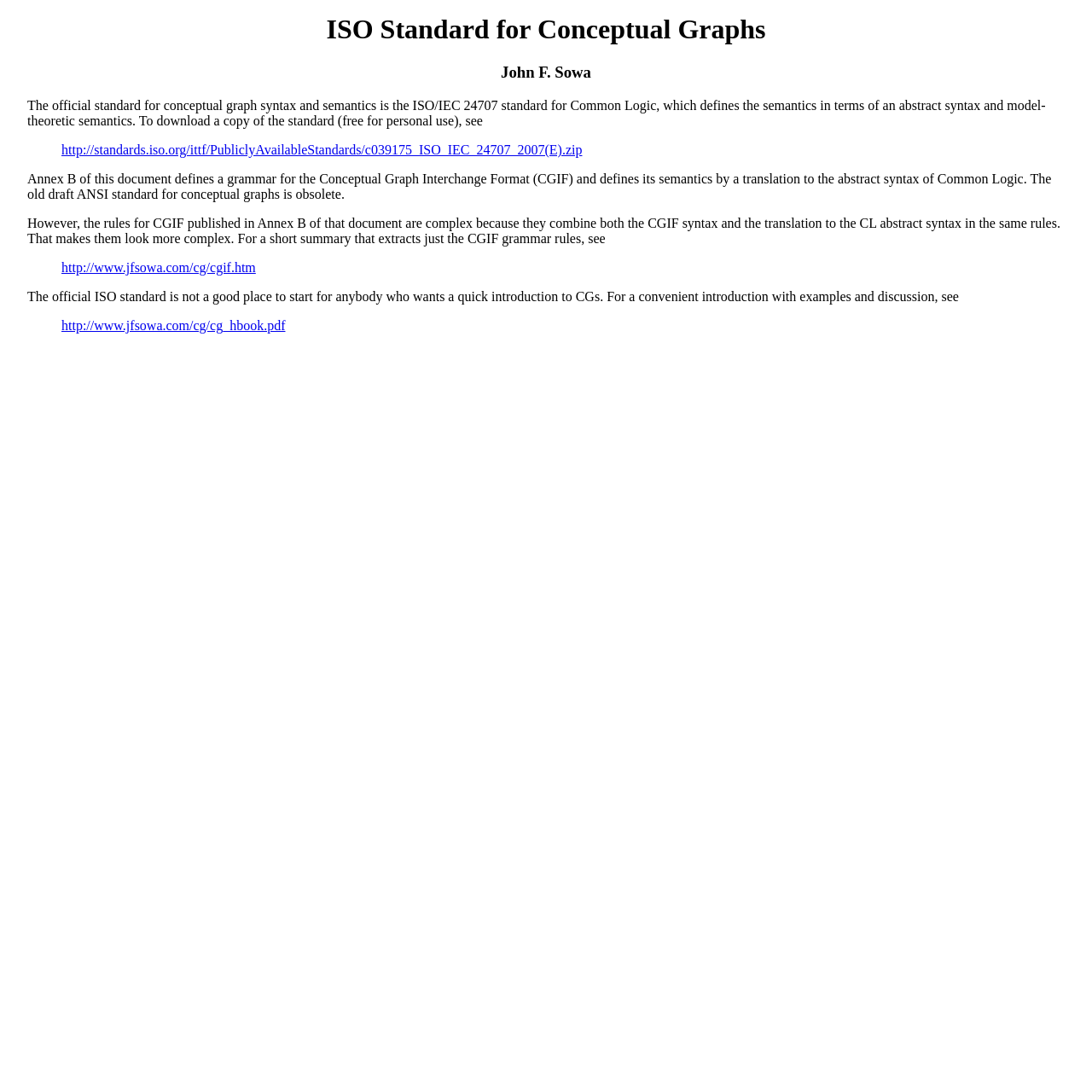Identify the headline of the webpage and generate its text content.

ISO Standard for Conceptual Graphs